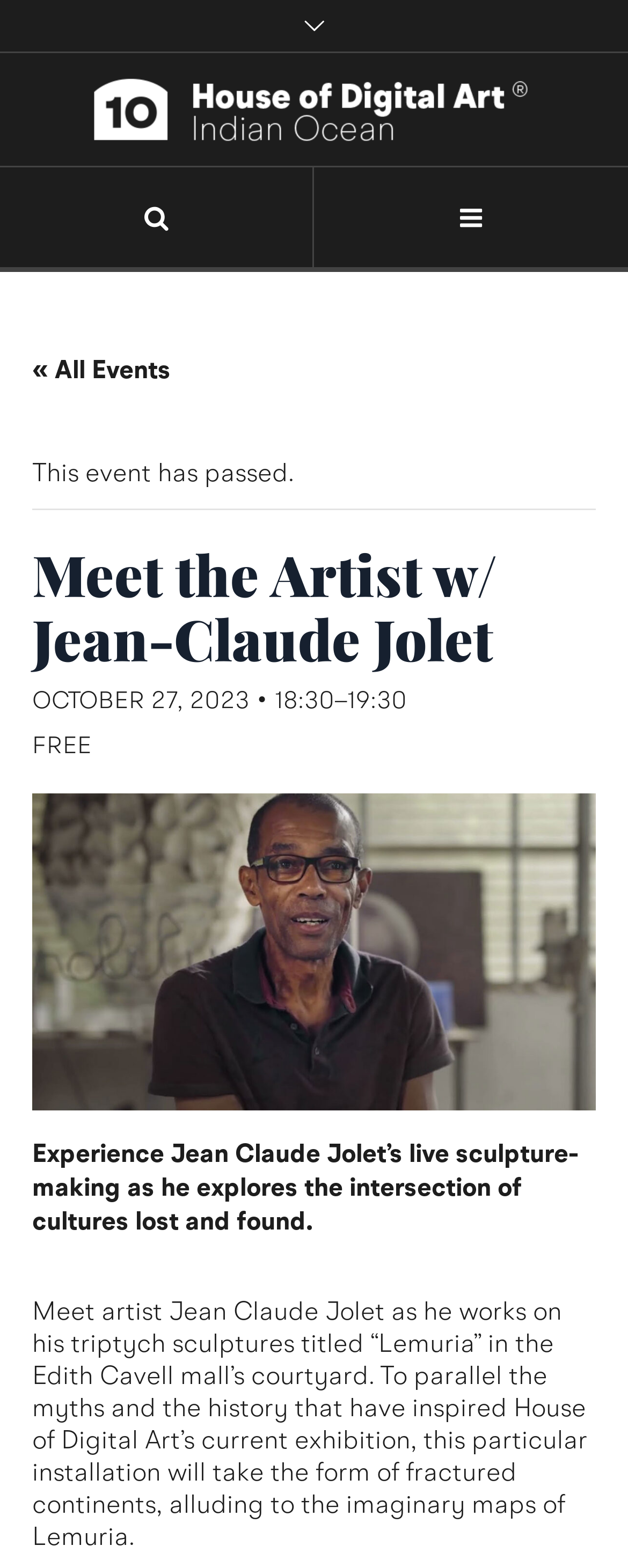What is the event type?
From the image, respond using a single word or phrase.

FREE